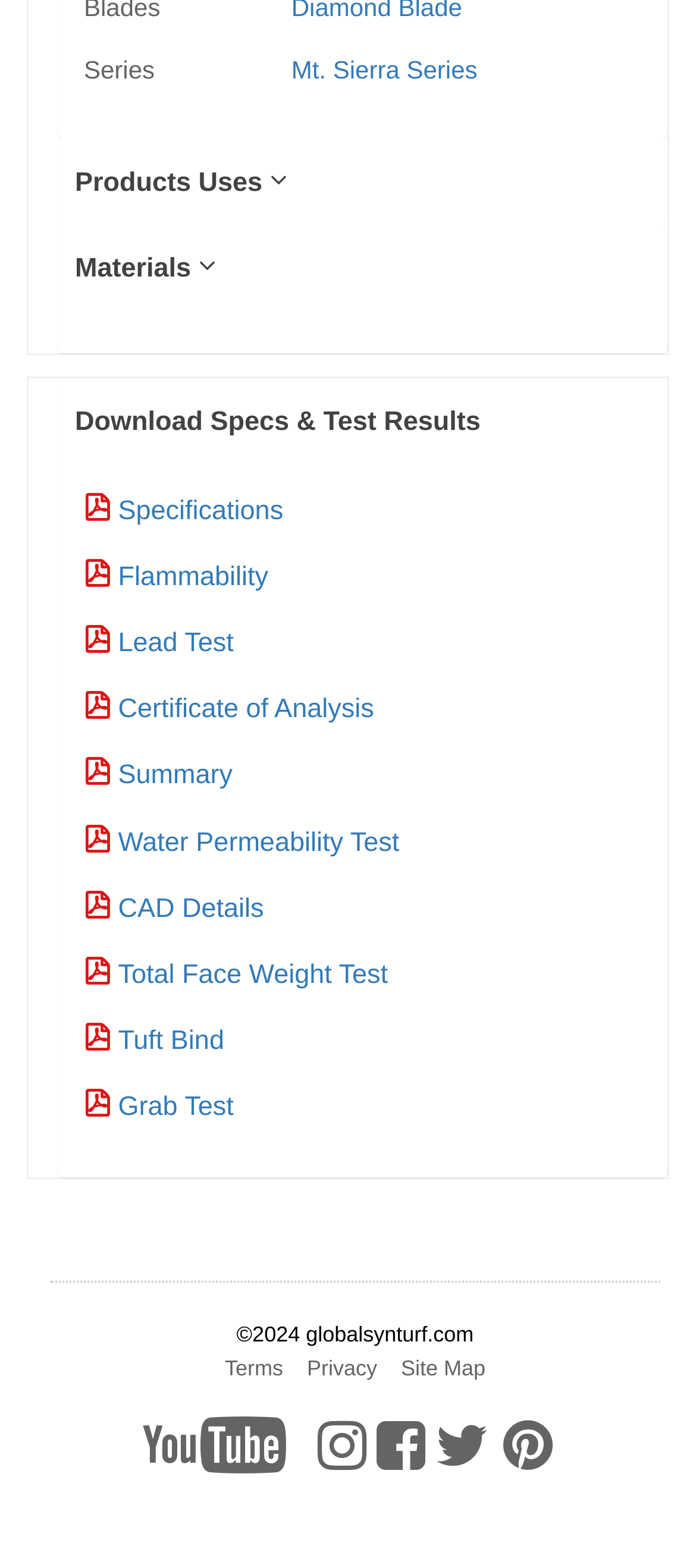Reply to the question with a brief word or phrase: What is the text of the second link in the footer section?

Terms